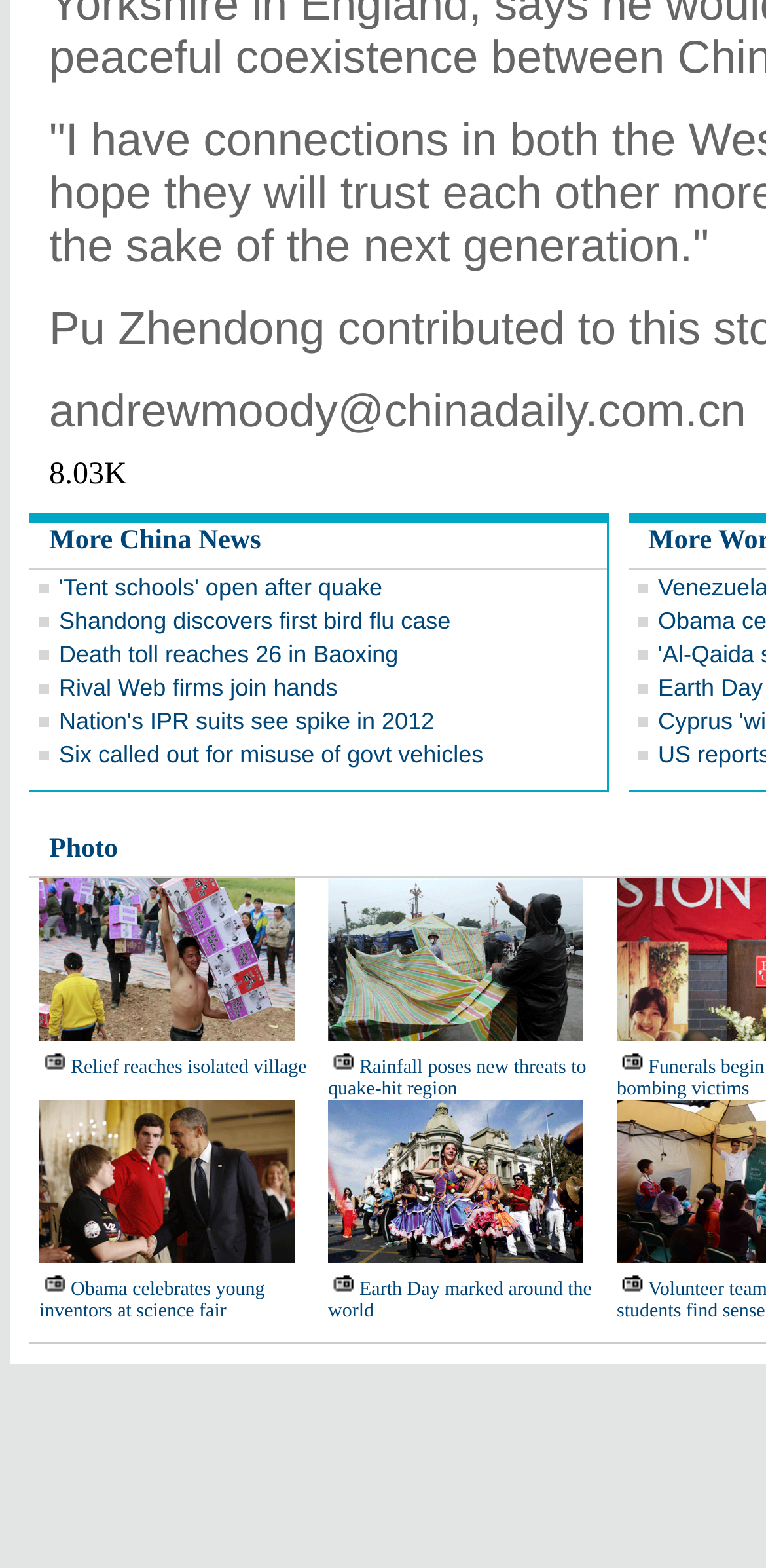How many China news are there?
Please look at the screenshot and answer in one word or a short phrase.

8.03K